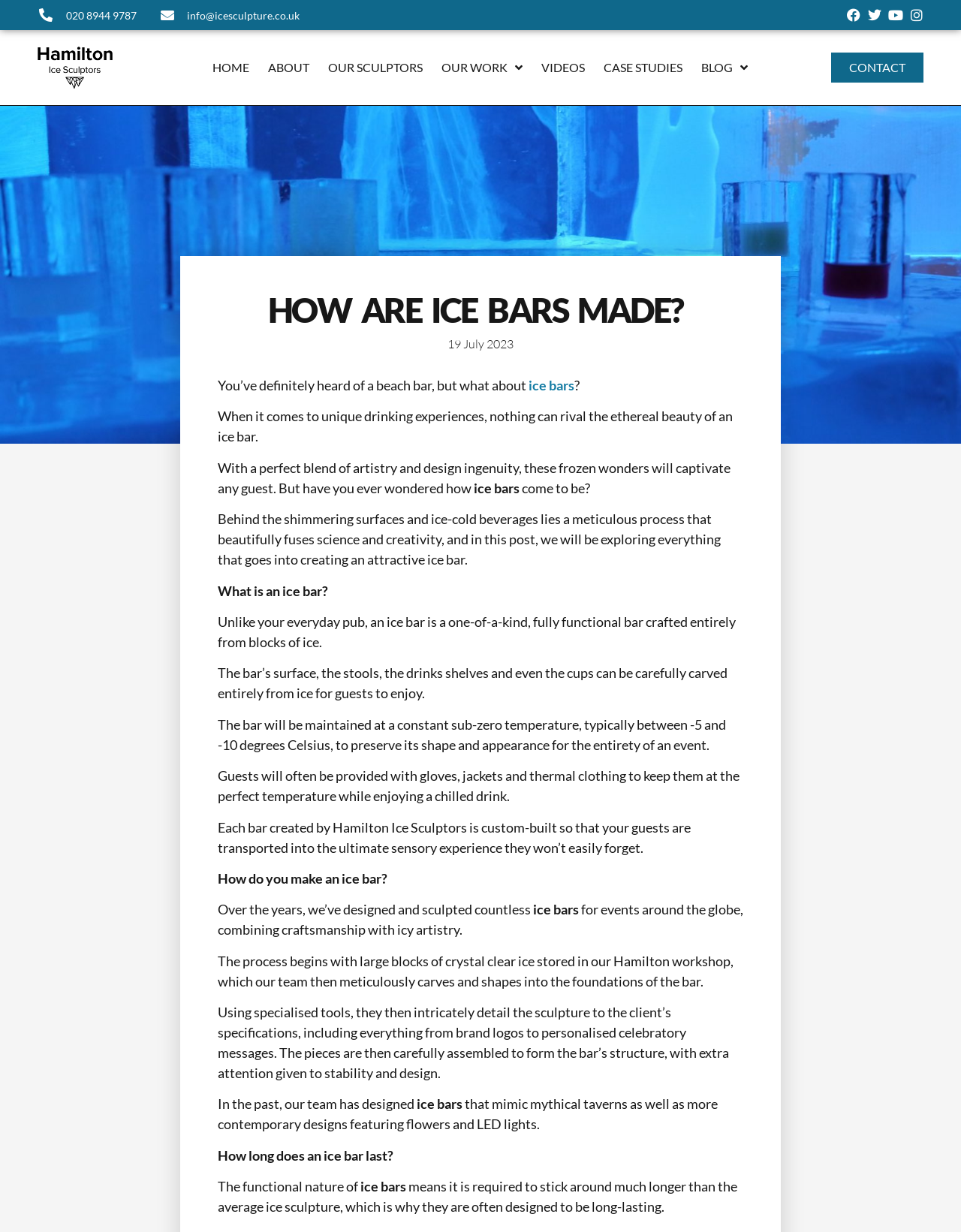Please find the bounding box coordinates of the element that needs to be clicked to perform the following instruction: "Read the latest post". The bounding box coordinates should be four float numbers between 0 and 1, represented as [left, top, right, bottom].

[0.466, 0.272, 0.534, 0.286]